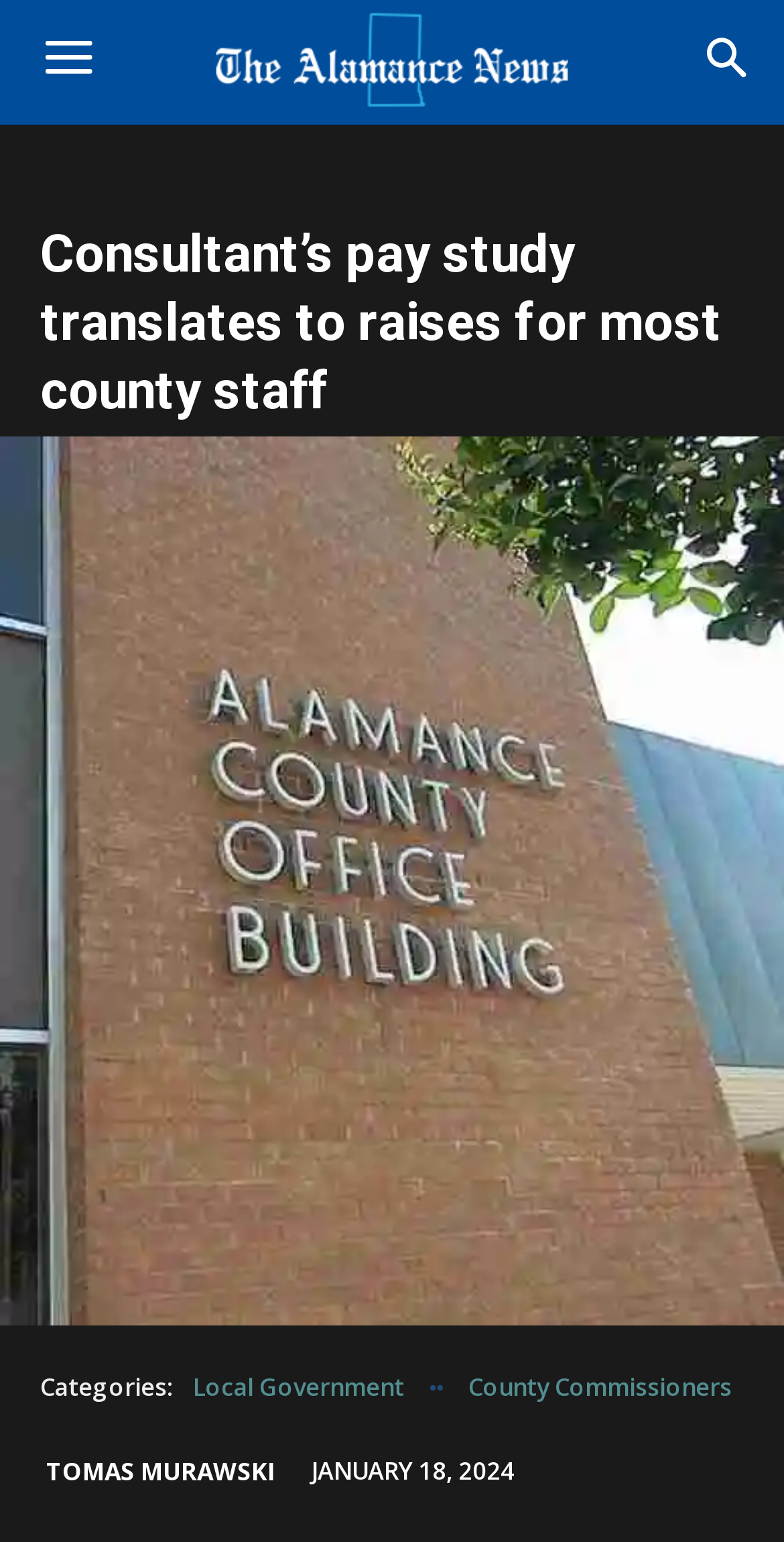Calculate the bounding box coordinates for the UI element based on the following description: "Tomas Murawski". Ensure the coordinates are four float numbers between 0 and 1, i.e., [left, top, right, bottom].

[0.059, 0.936, 0.351, 0.975]